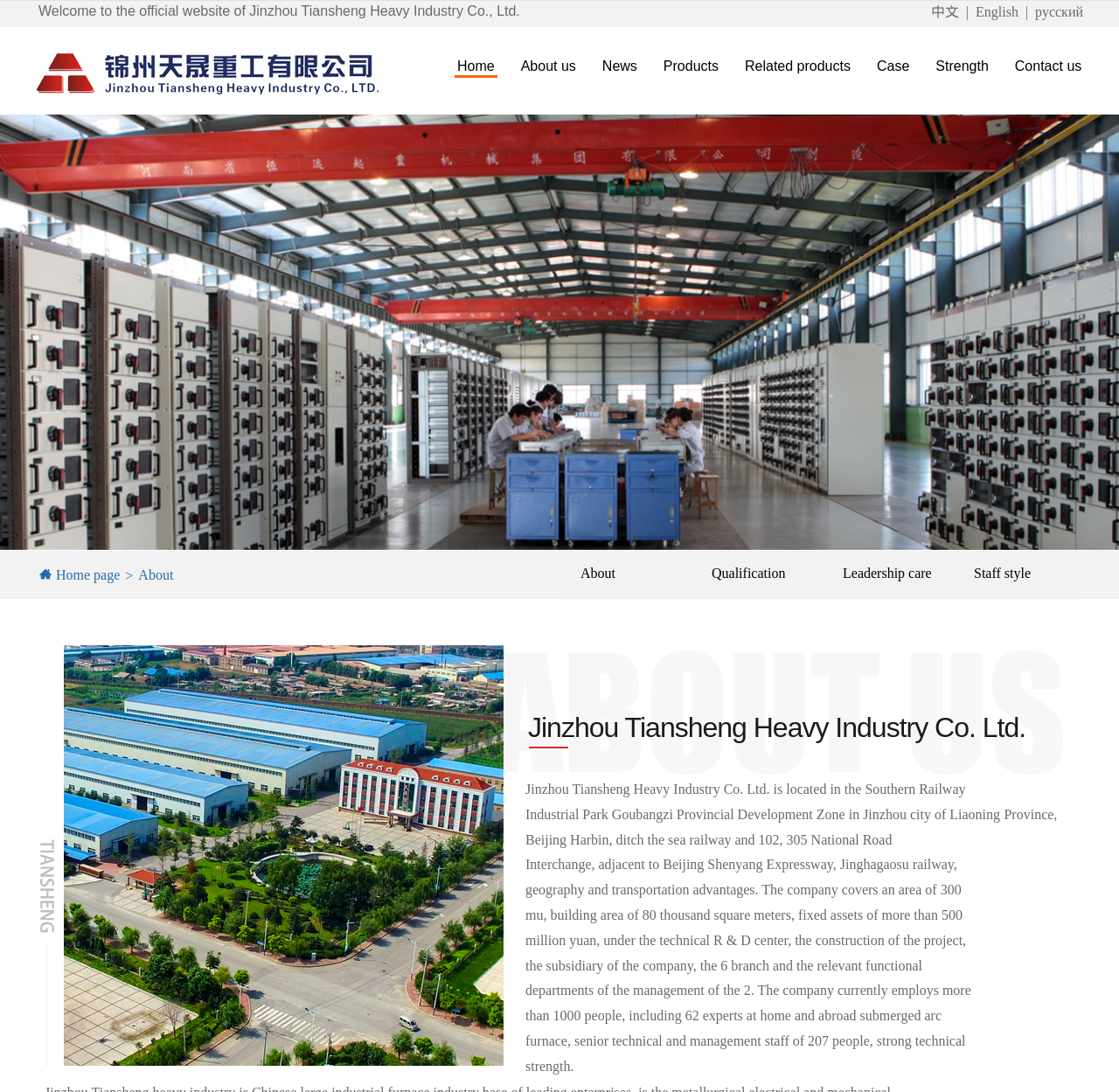Extract the bounding box for the UI element that matches this description: "English".

[0.872, 0.004, 0.91, 0.018]